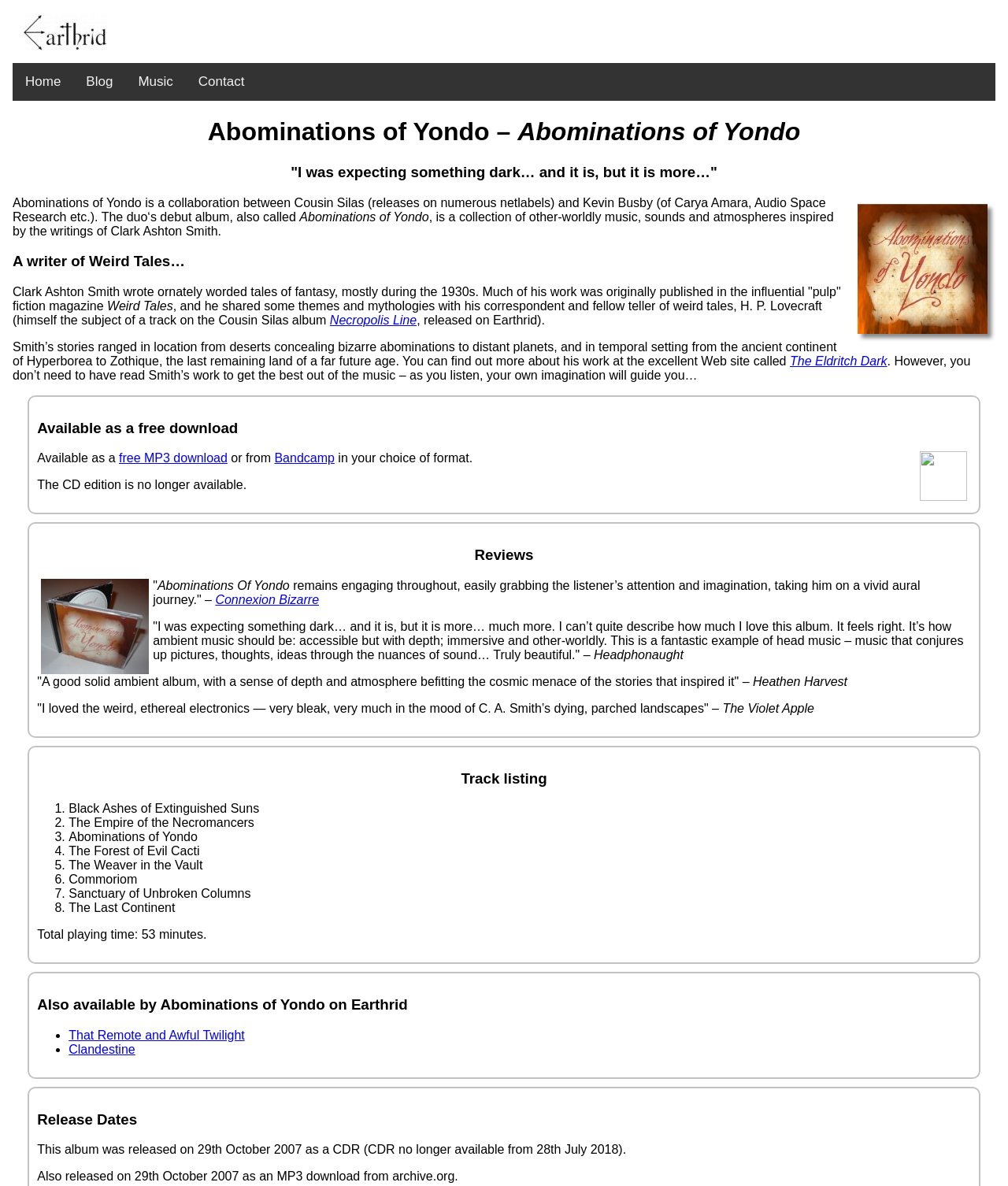Please mark the clickable region by giving the bounding box coordinates needed to complete this instruction: "Read reviews from Connexion Bizarre".

[0.214, 0.5, 0.316, 0.511]